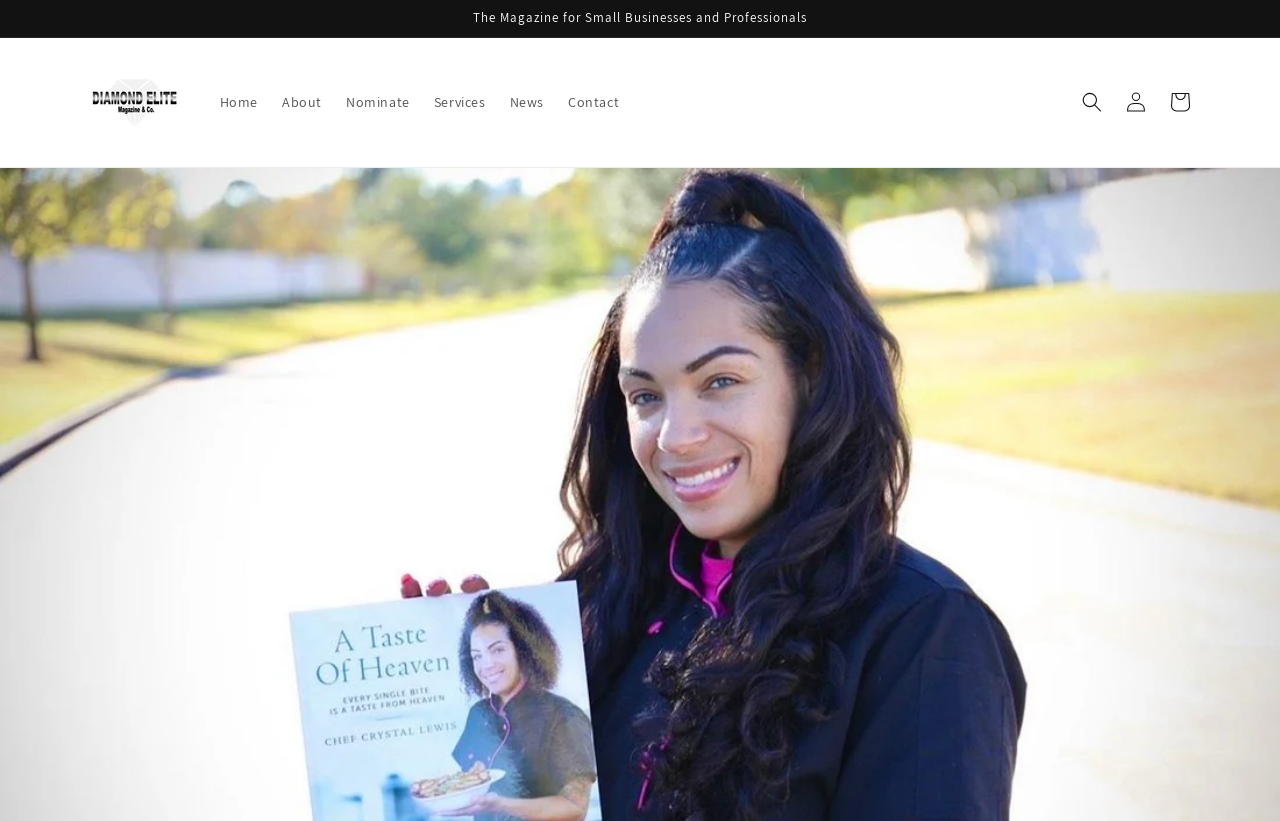Specify the bounding box coordinates of the area to click in order to execute this command: 'go to home page'. The coordinates should consist of four float numbers ranging from 0 to 1, and should be formatted as [left, top, right, bottom].

[0.162, 0.099, 0.211, 0.15]